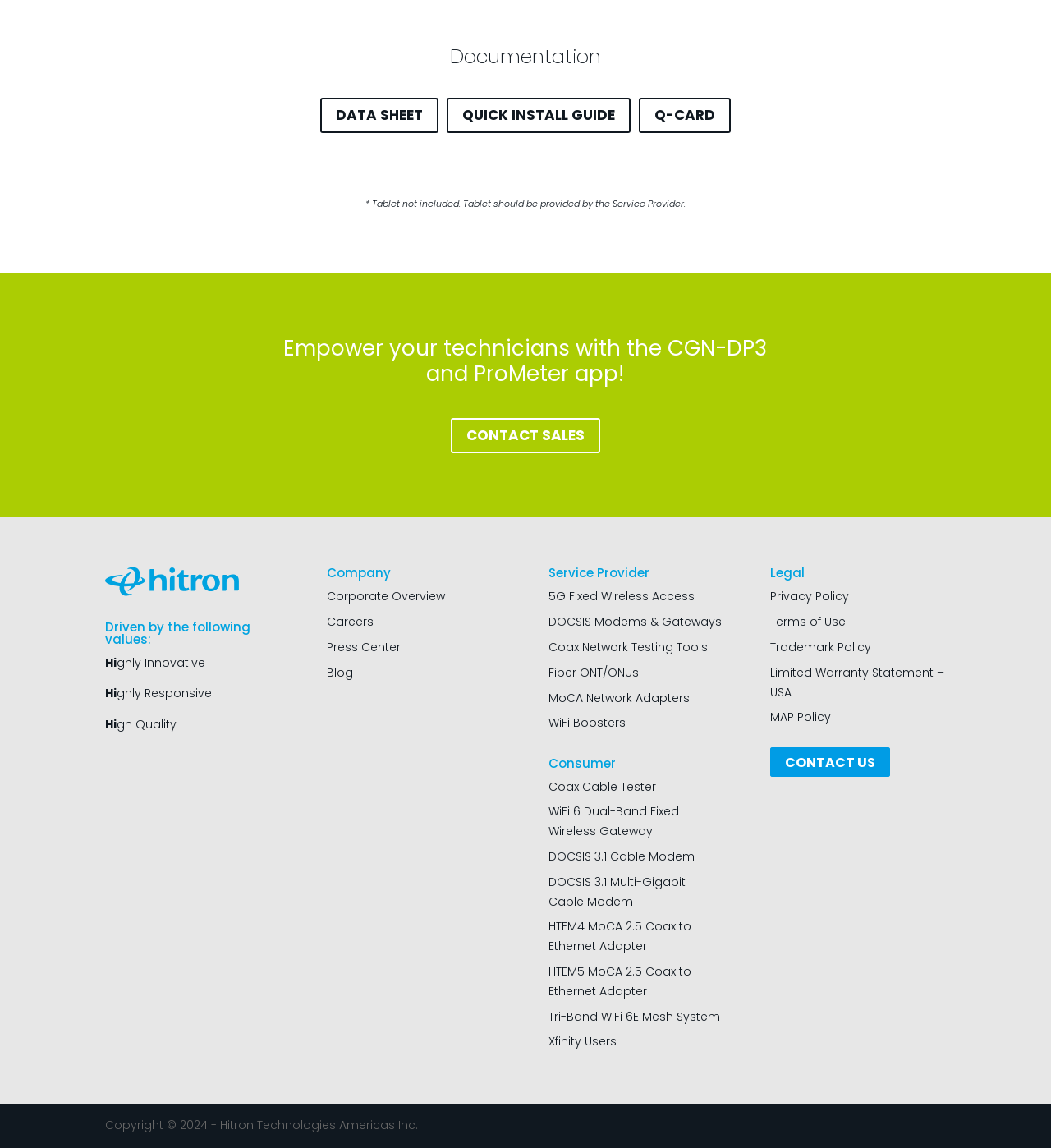Locate the bounding box coordinates of the element that should be clicked to execute the following instruction: "Click on DATA SHEET".

[0.305, 0.085, 0.417, 0.116]